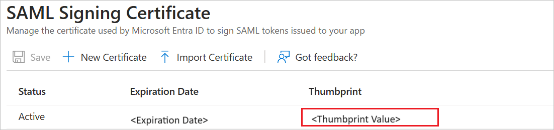Answer the following query concisely with a single word or phrase:
What needs to be updated with the actual date?

Expiration Date